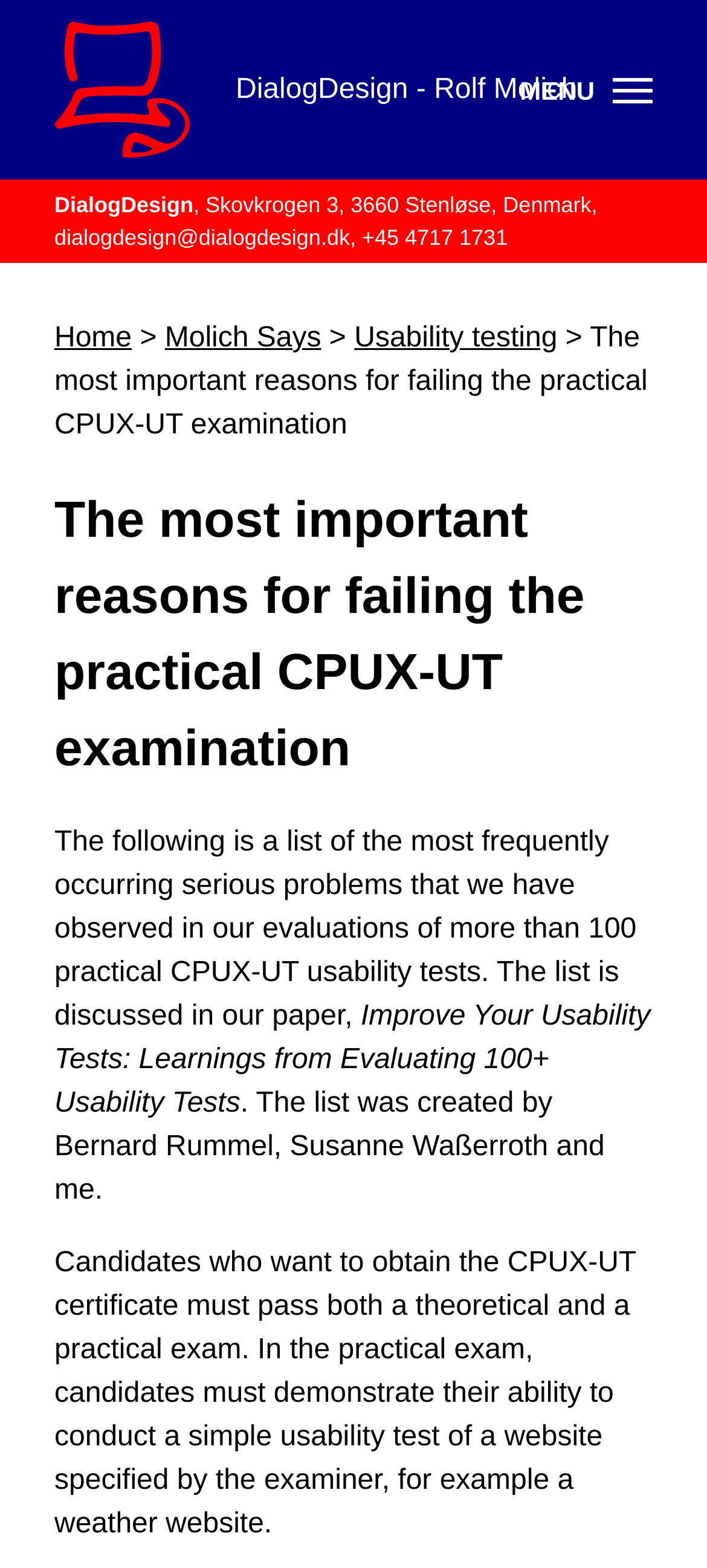Please extract the primary headline from the webpage.

The most important reasons for failing the practical CPUX-UT examination